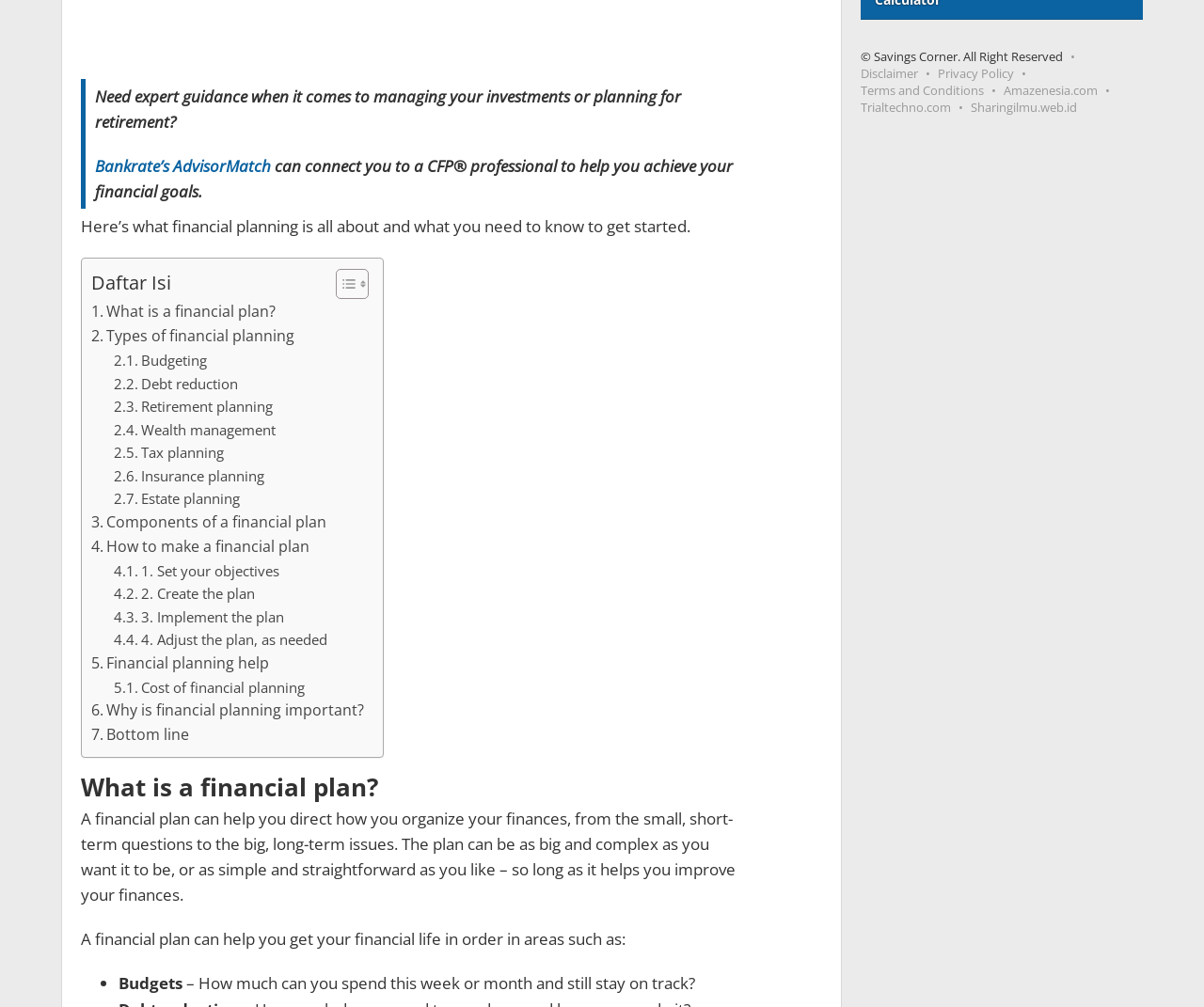Could you highlight the region that needs to be clicked to execute the instruction: "Read about 'What is a financial plan?'"?

[0.067, 0.768, 0.618, 0.795]